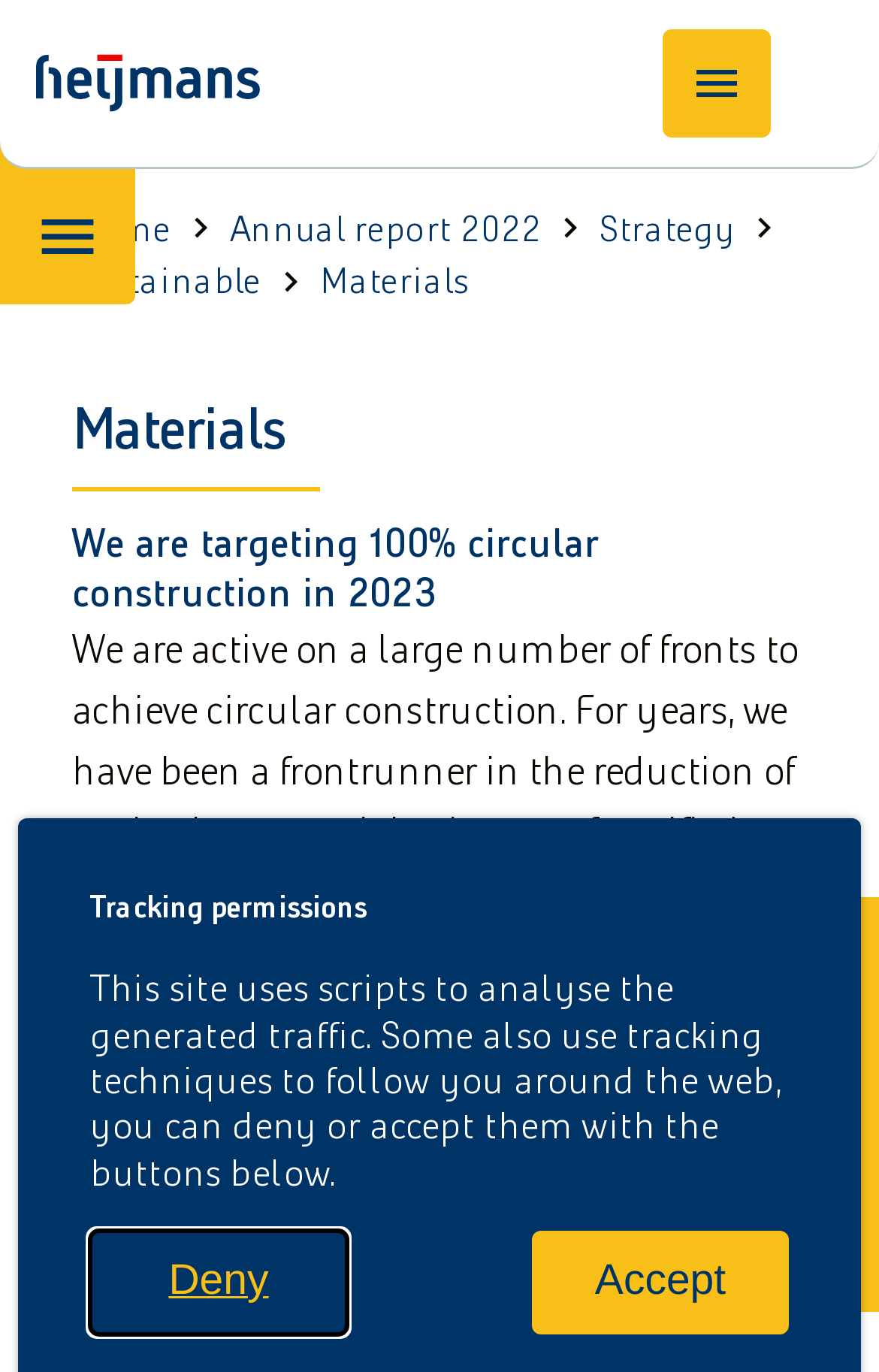Determine the bounding box coordinates of the element's region needed to click to follow the instruction: "Open site navigation". Provide these coordinates as four float numbers between 0 and 1, formatted as [left, top, right, bottom].

[0.754, 0.021, 0.877, 0.1]